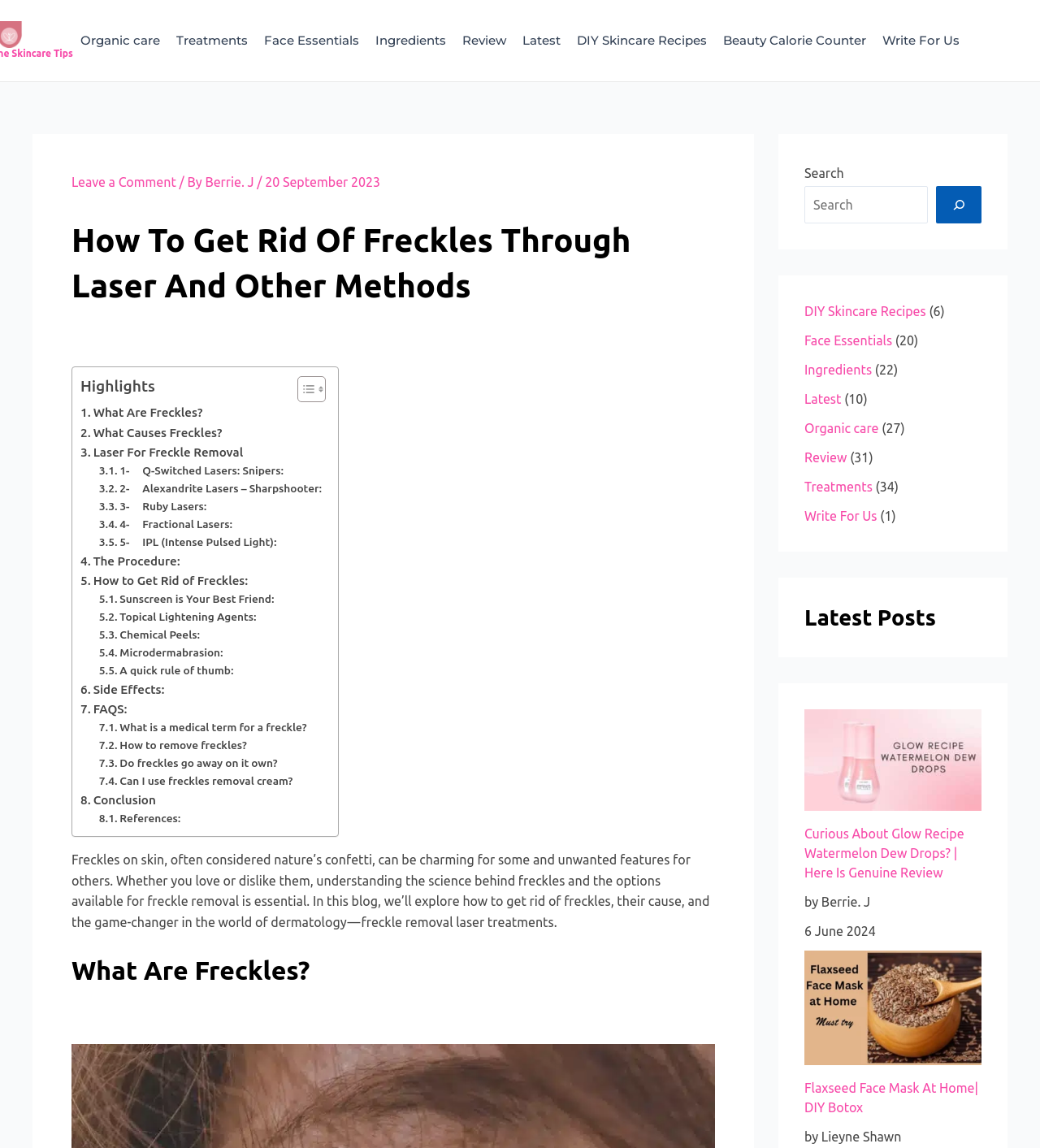Respond to the question below with a single word or phrase:
How many links are there in the 'Post navigation' section?

0